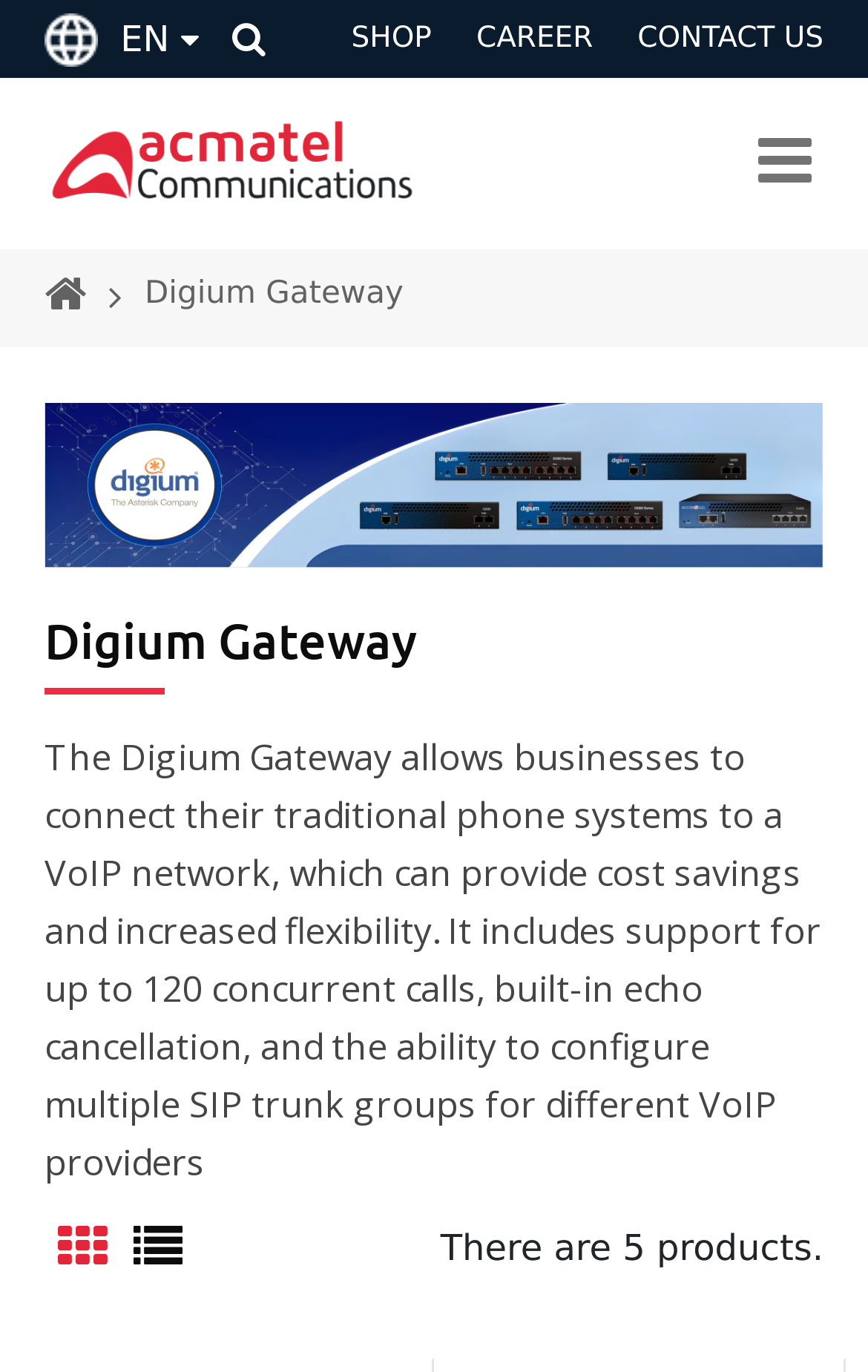Please specify the bounding box coordinates in the format (top-left x, top-left y, bottom-right x, bottom-right y), with values ranging from 0 to 1. Identify the bounding box for the UI component described as follows: Digium Gateway

[0.167, 0.201, 0.465, 0.227]